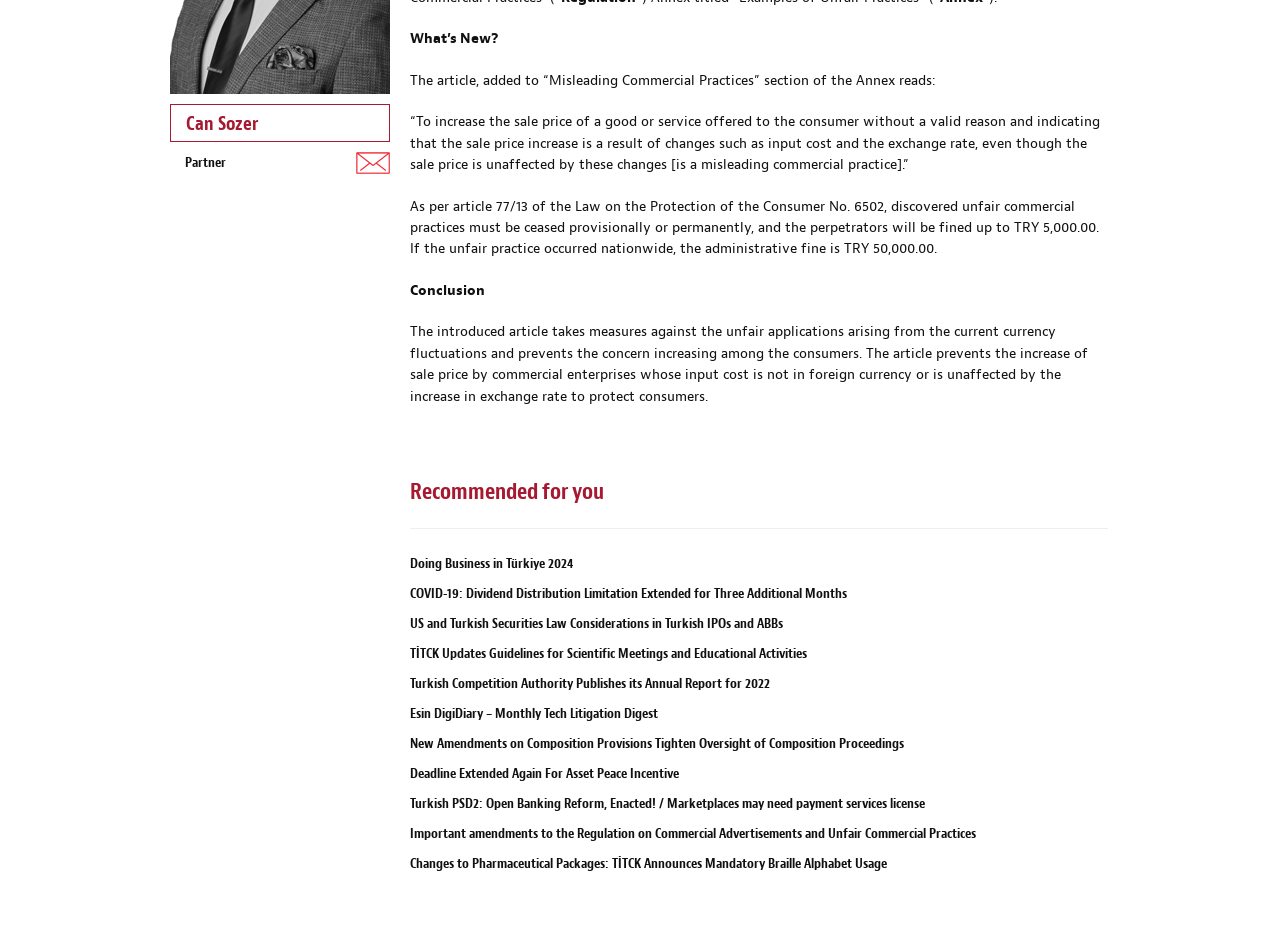Identify the bounding box for the UI element described as: "Doing Business in Türkiye 2024". The coordinates should be four float numbers between 0 and 1, i.e., [left, top, right, bottom].

[0.32, 0.585, 0.448, 0.603]